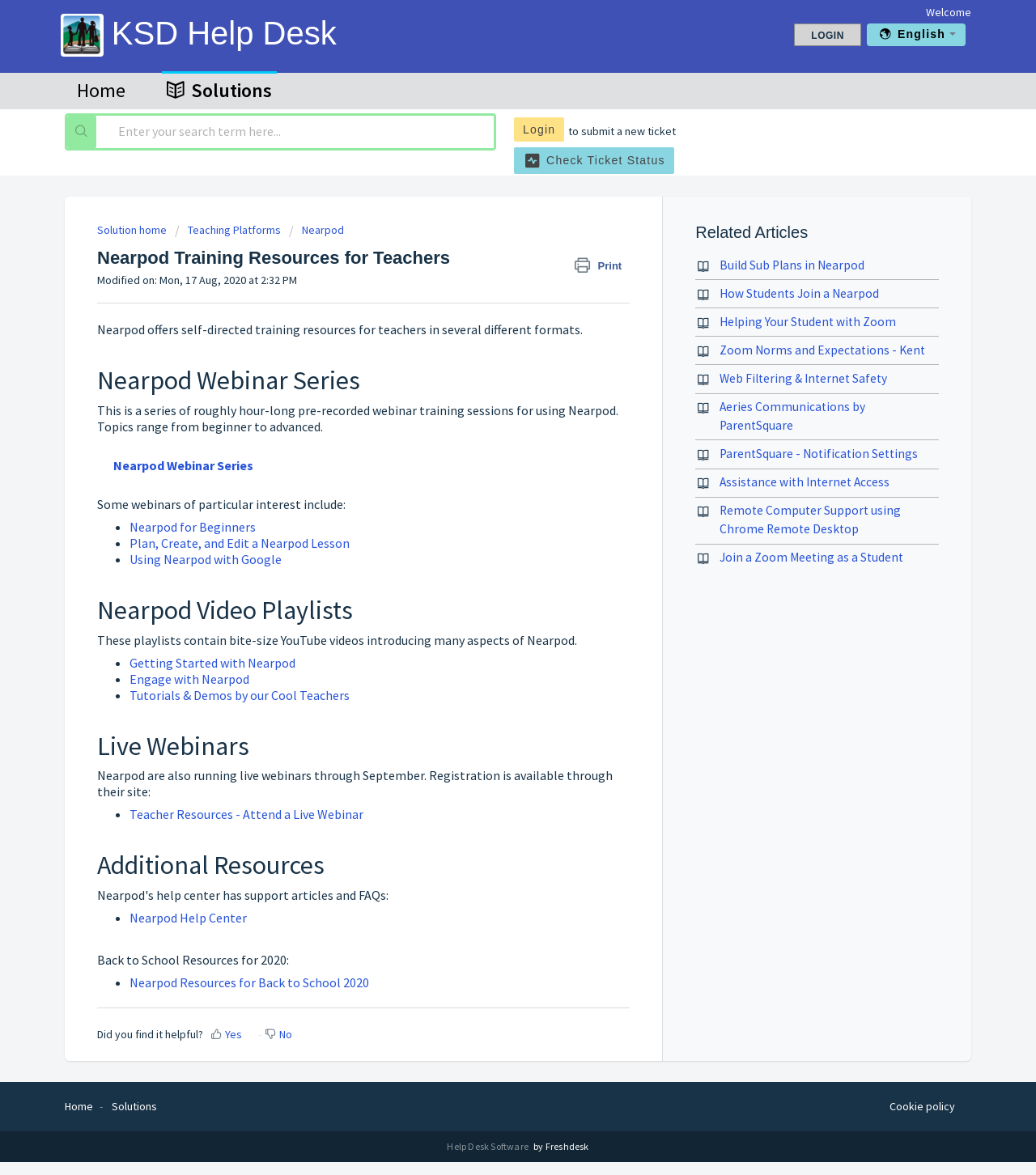Indicate the bounding box coordinates of the element that must be clicked to execute the instruction: "Search for a keyword". The coordinates should be given as four float numbers between 0 and 1, i.e., [left, top, right, bottom].

[0.114, 0.099, 0.476, 0.126]